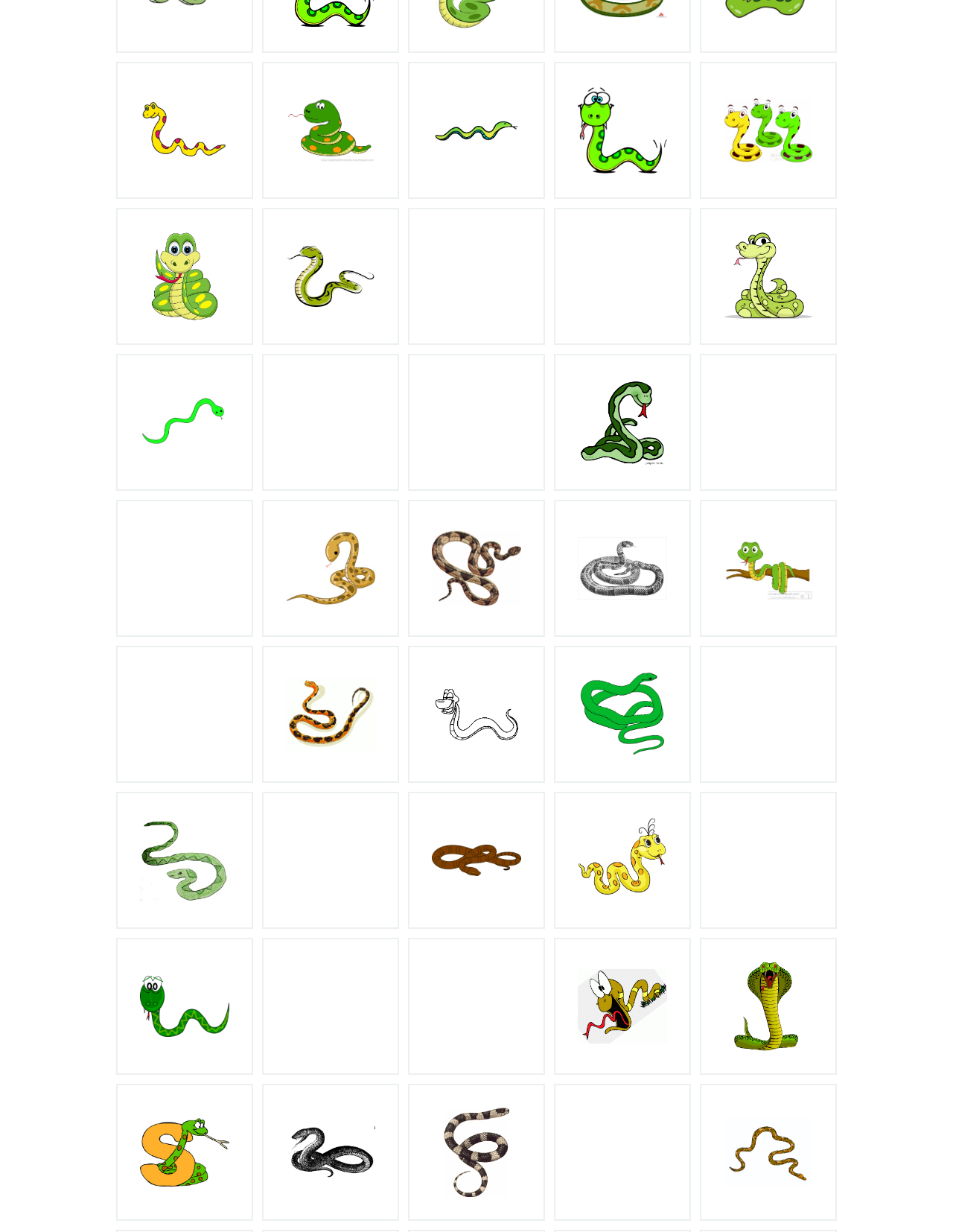Determine the bounding box coordinates of the clickable region to carry out the instruction: "Click on Customer Testimonials".

None